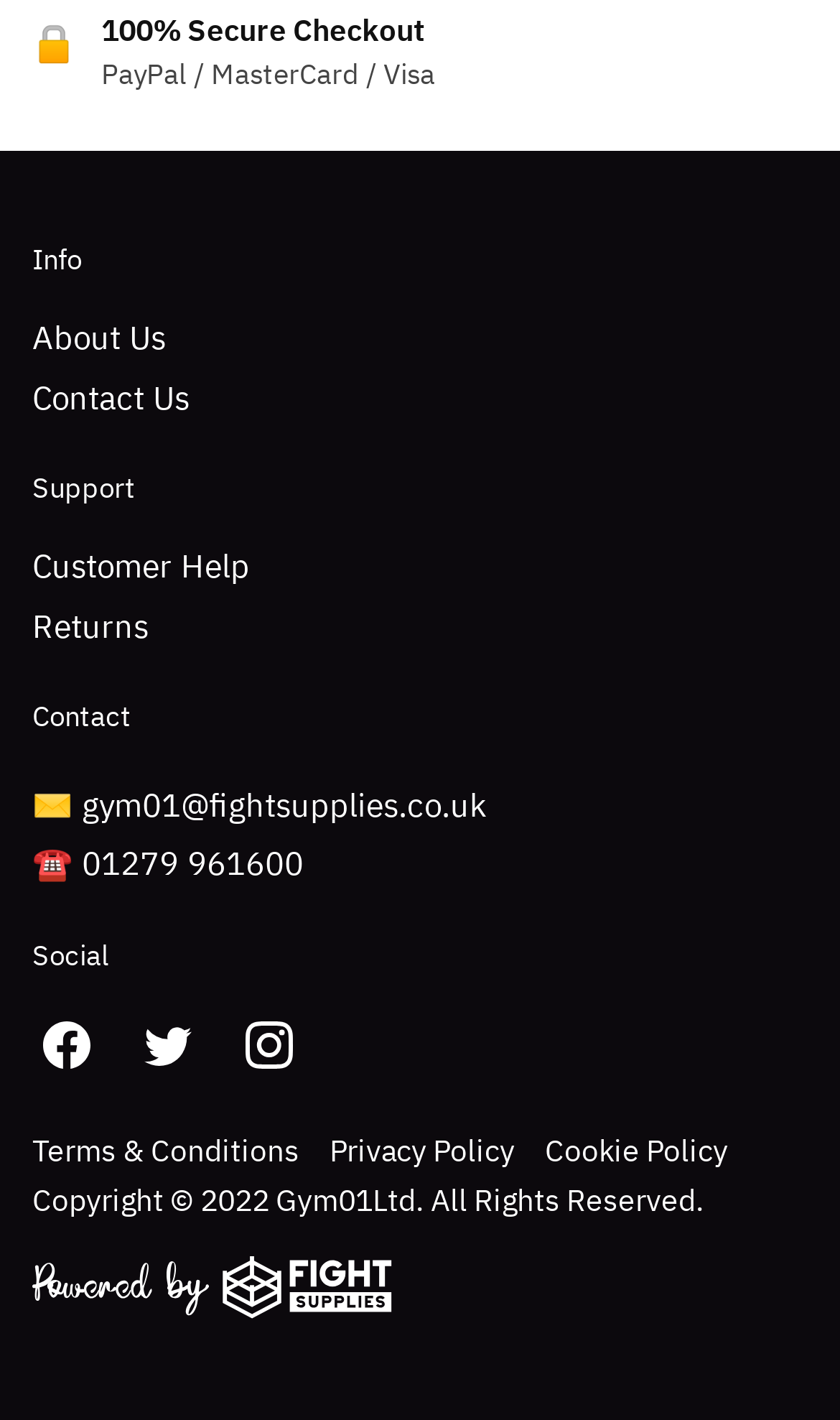Determine the coordinates of the bounding box for the clickable area needed to execute this instruction: "Check Customer Help".

[0.038, 0.384, 0.297, 0.413]